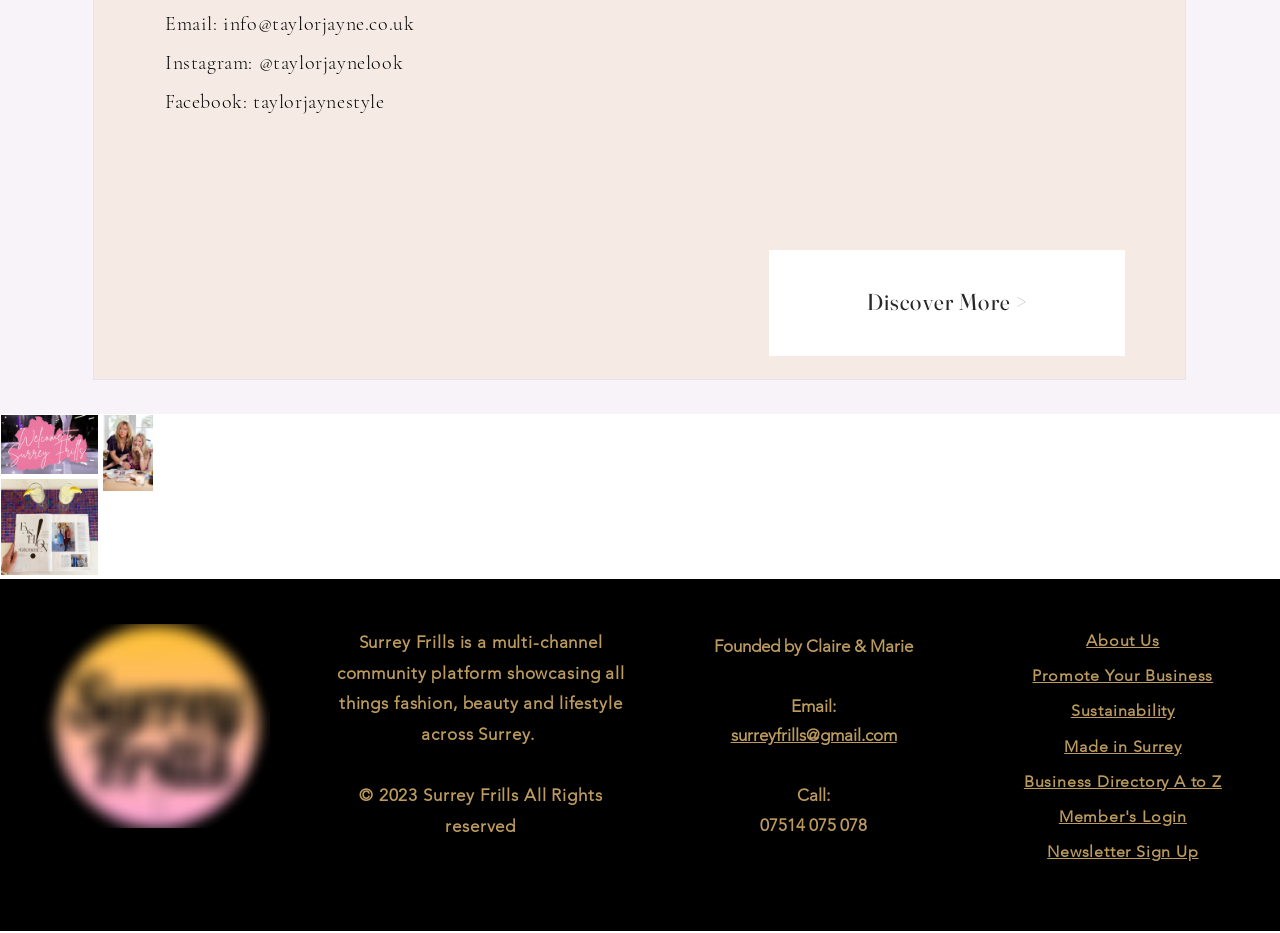Locate the bounding box coordinates of the element that should be clicked to execute the following instruction: "View Business categories".

None